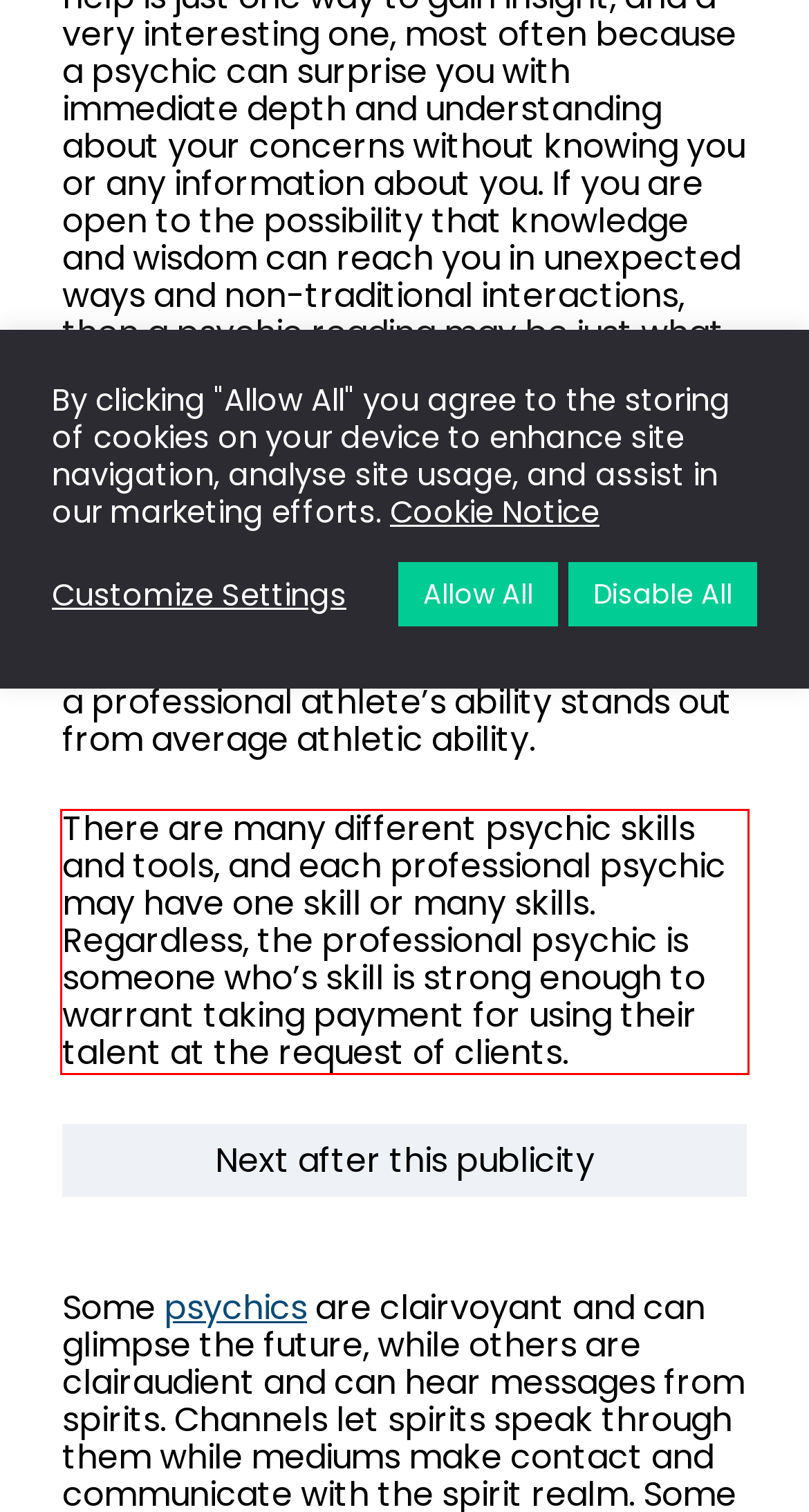Given a screenshot of a webpage with a red bounding box, extract the text content from the UI element inside the red bounding box.

There are many different psychic skills and tools, and each professional psychic may have one skill or many skills. Regardless, the professional psychic is someone who’s skill is strong enough to warrant taking payment for using their talent at the request of clients.